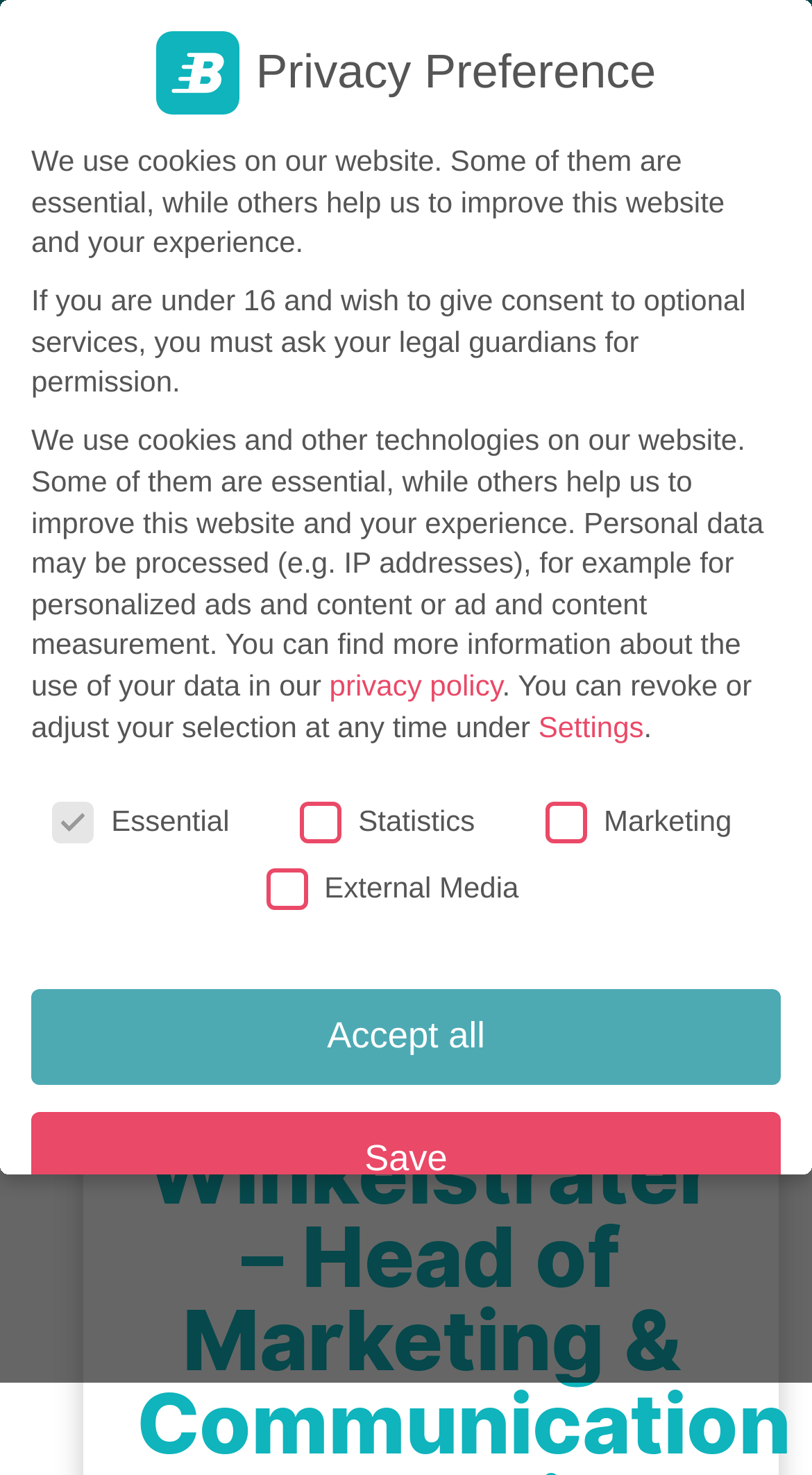Identify the bounding box coordinates of the specific part of the webpage to click to complete this instruction: "Forgot your password".

None